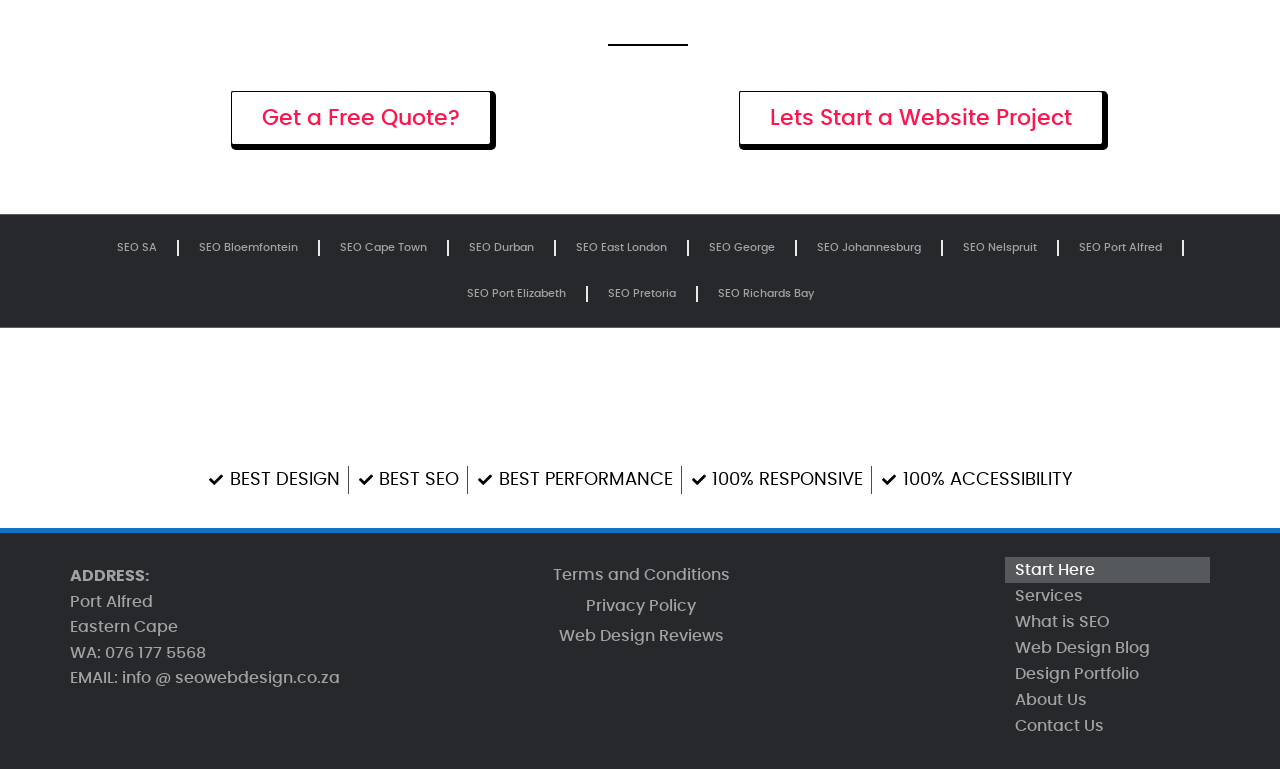Predict the bounding box coordinates of the UI element that matches this description: "SEO East London". The coordinates should be in the format [left, top, right, bottom] with each value between 0 and 1.

[0.434, 0.292, 0.536, 0.352]